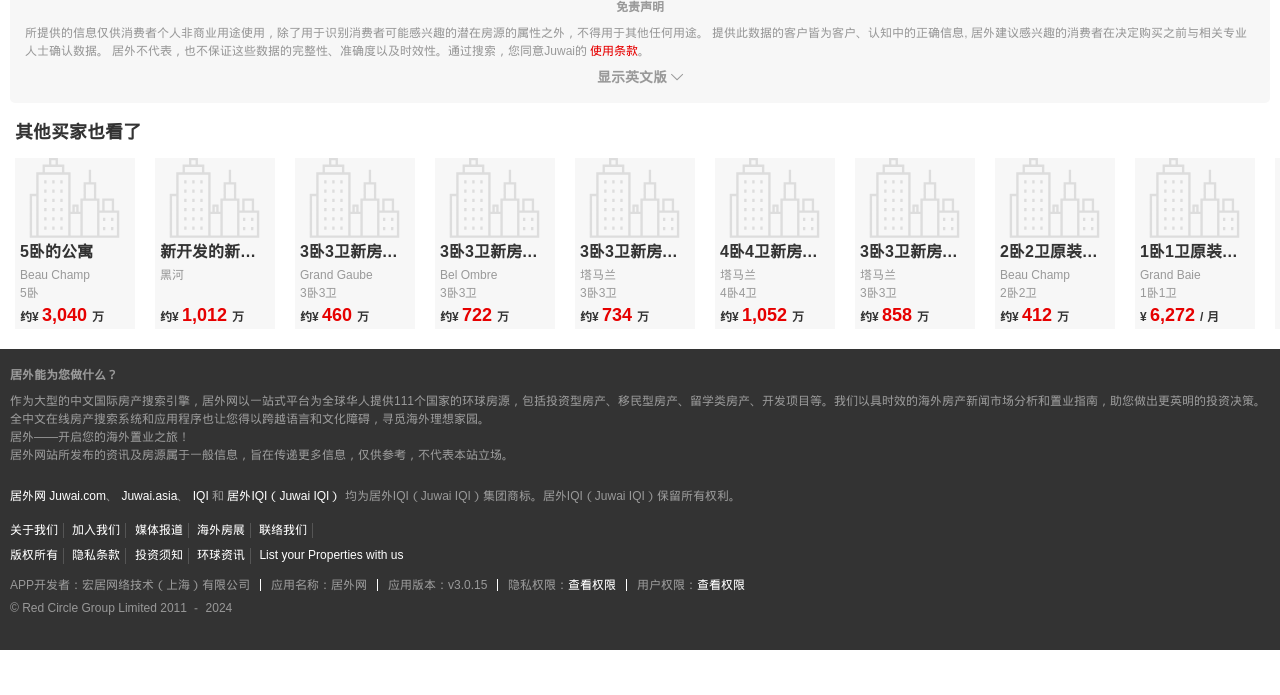Please locate the bounding box coordinates of the element that should be clicked to complete the given instruction: "View other properties".

[0.012, 0.177, 1.0, 0.206]